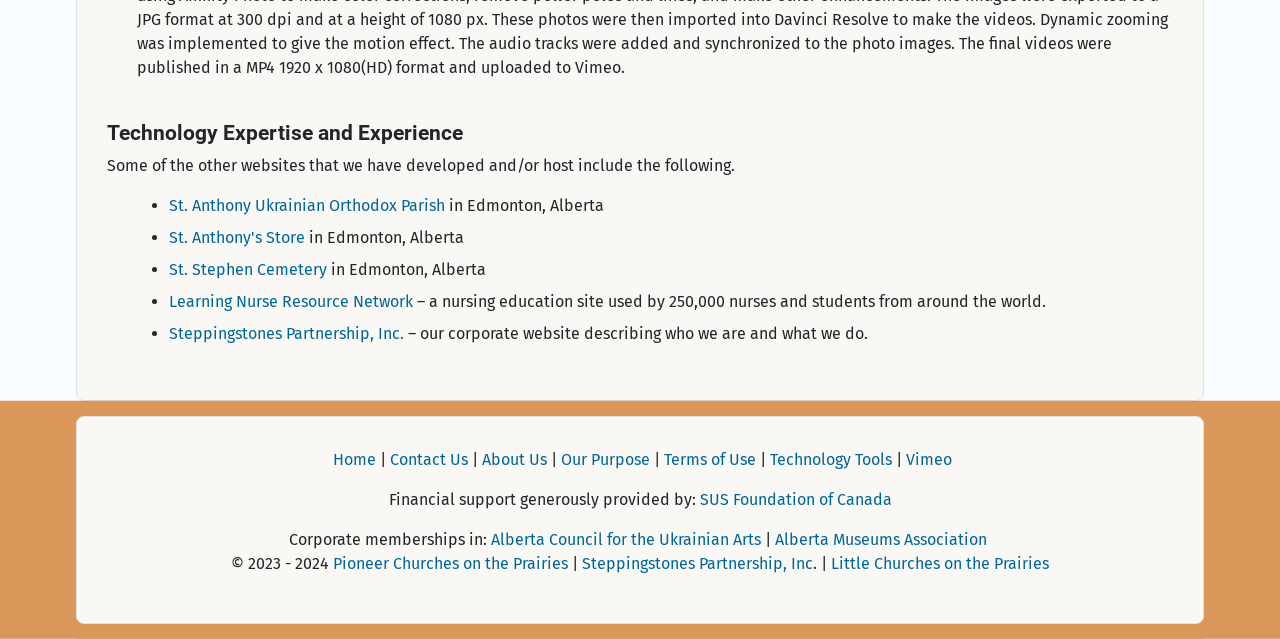Find the bounding box coordinates for the element described here: "Vimeo".

[0.707, 0.704, 0.743, 0.733]